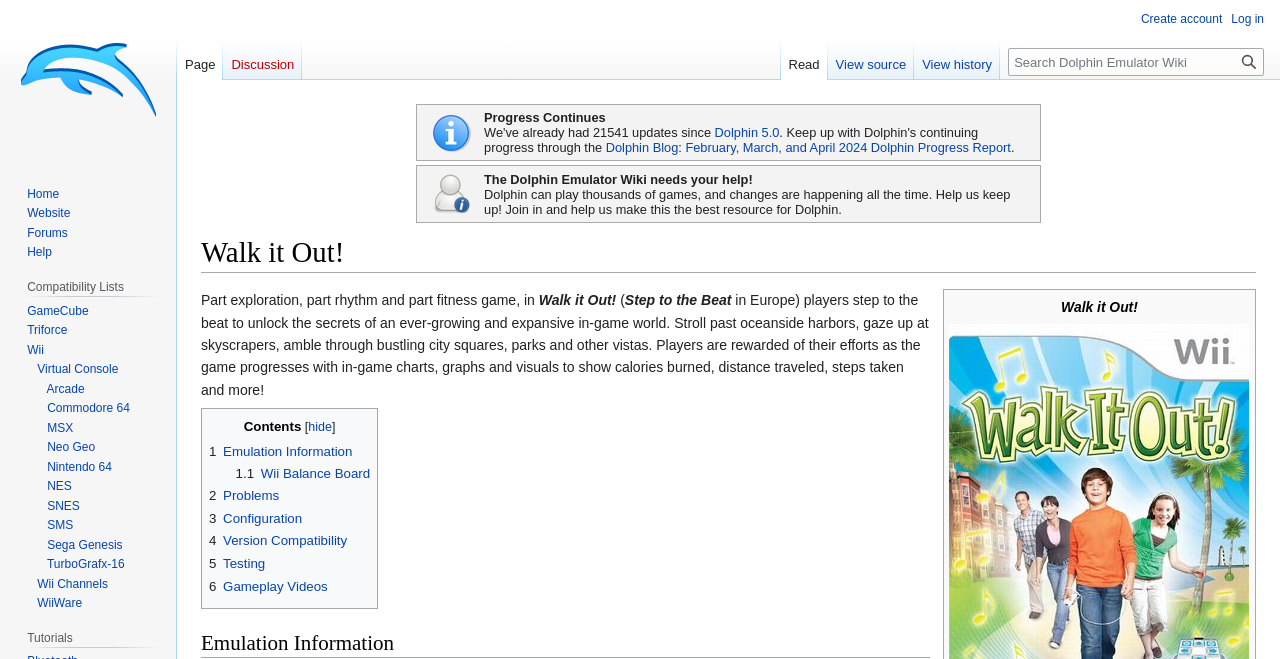Create an elaborate caption that covers all aspects of the webpage.

The webpage is about Walk it Out!, a game that combines exploration, rhythm, and fitness elements. At the top of the page, there is a heading with the game's title, followed by a brief description of the game. Below this, there is a table with two columns, where the left column contains a progress update message with links to the Dolphin Blog and a progress report, and the right column has an image of a user info icon.

On the right side of the page, there is a column with a heading "Walk it Out!" and a link to an image of the game's Wii version. Below this, there is a section with a heading "Contents" that lists various links to different sections of the page, including Emulation Information, Problems, Configuration, Version Compatibility, Testing, and Gameplay Videos.

The main content of the page is divided into several sections, including Emulation Information, which provides details about the game's emulation on the Dolphin emulator. There are also sections for Problems, Configuration, Version Compatibility, Testing, and Gameplay Videos, each with their own set of links and information.

At the top right corner of the page, there are navigation links to Personal tools, Namespaces, Views, and Search. The search bar is located at the top right corner of the page, with a button to search the Dolphin Emulator Wiki. There are also links to visit the main page, Dolphin's home page, website, forums, and help section.

On the left side of the page, there are navigation links to Compatibility Lists, which include lists of games compatible with the Dolphin emulator, organized by console type, such as GameCube, Wii, and Virtual Console.